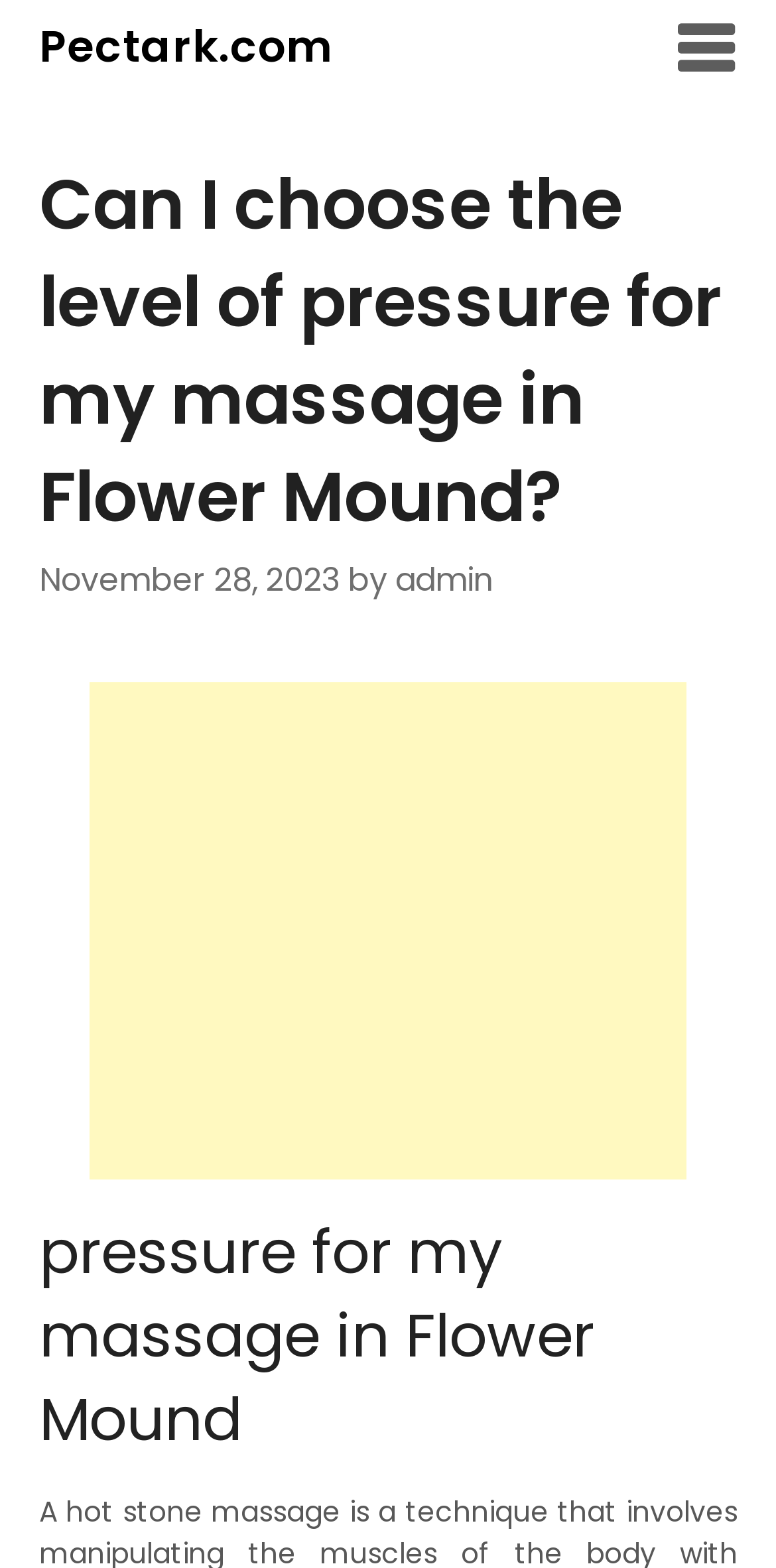Determine the bounding box coordinates for the UI element matching this description: "parent_node: Pectark.com".

[0.873, 0.0, 0.95, 0.063]